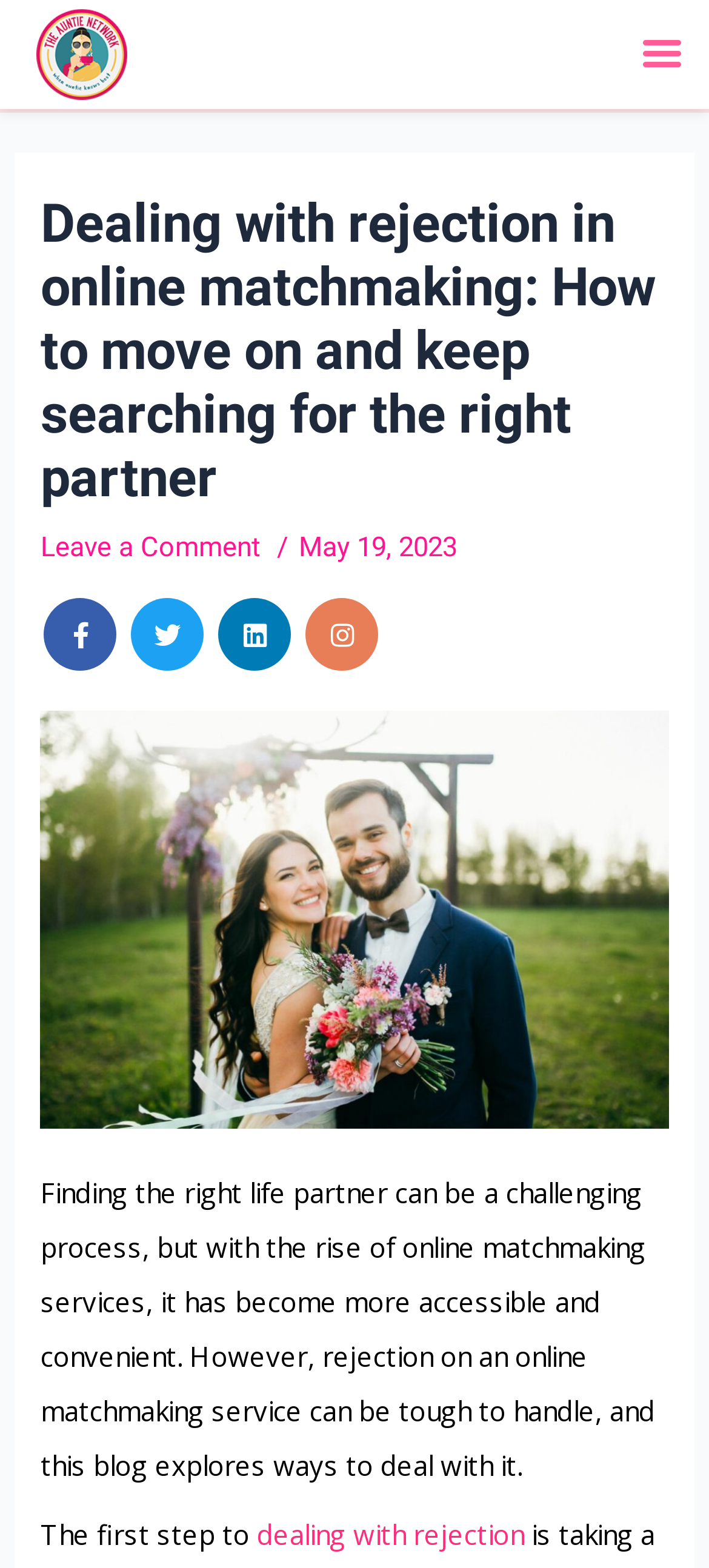Respond with a single word or phrase:
What is the name of the website?

The Auntie Network